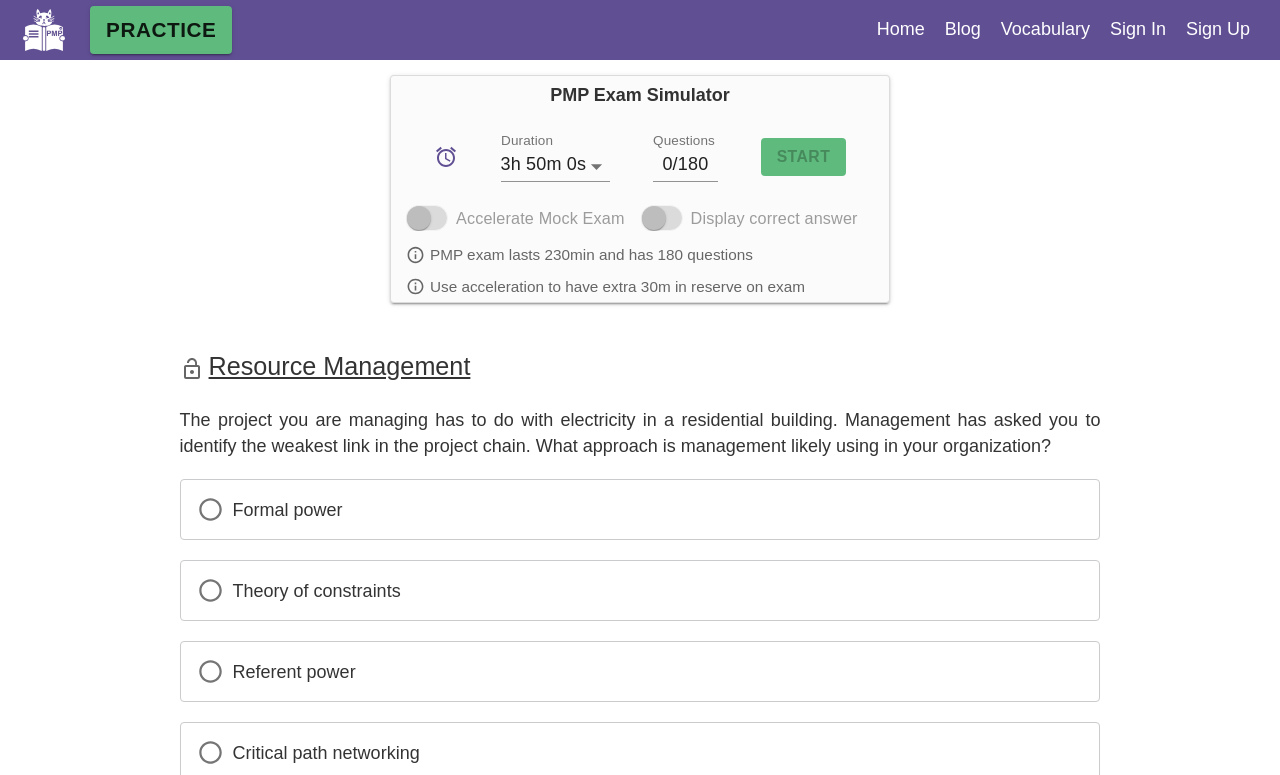Please identify the bounding box coordinates of the element that needs to be clicked to execute the following command: "Sign in to start Exam Simulator". Provide the bounding box using four float numbers between 0 and 1, formatted as [left, top, right, bottom].

[0.594, 0.178, 0.661, 0.227]